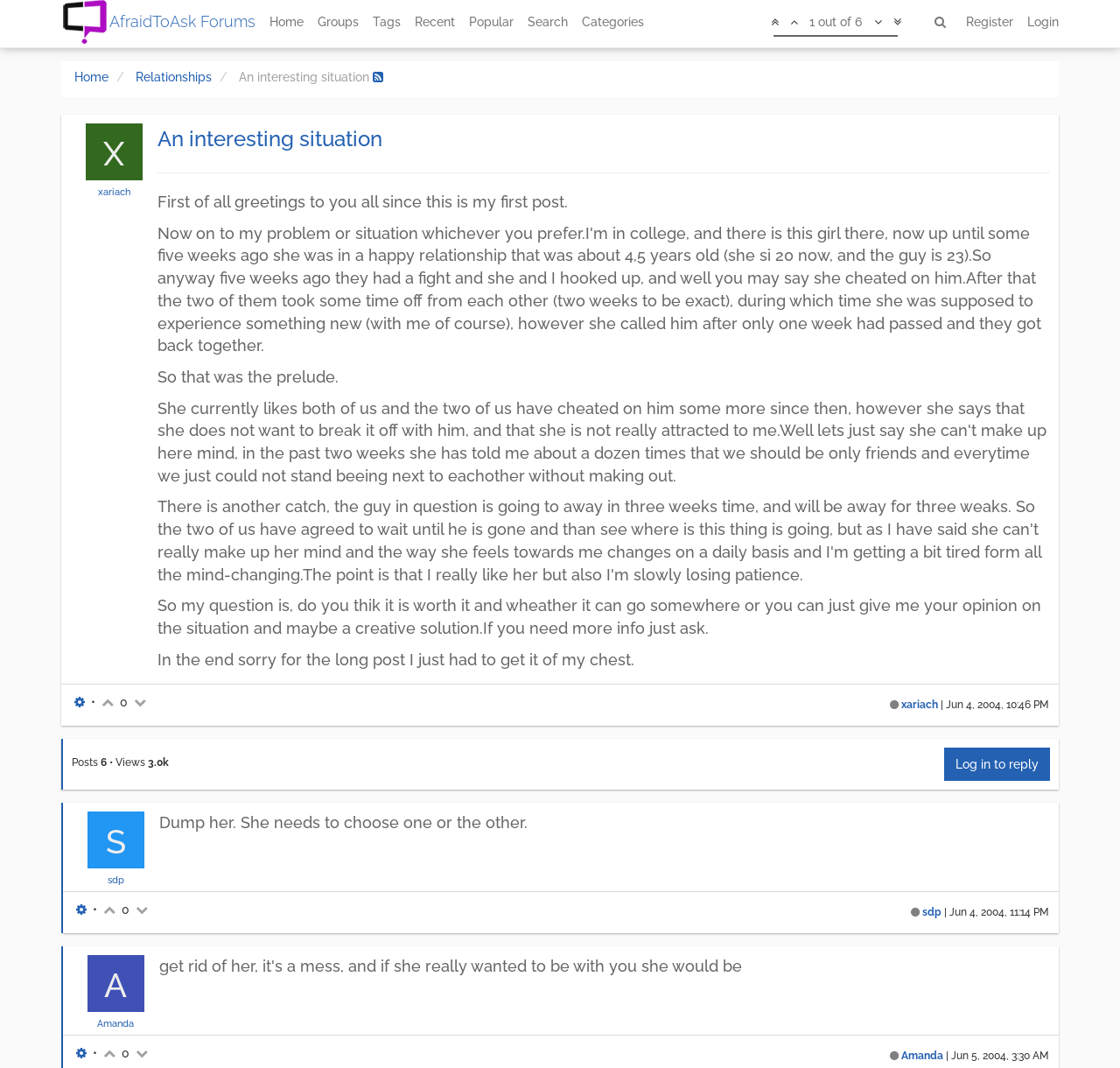Please give a succinct answer using a single word or phrase:
How many views does the post have?

2981